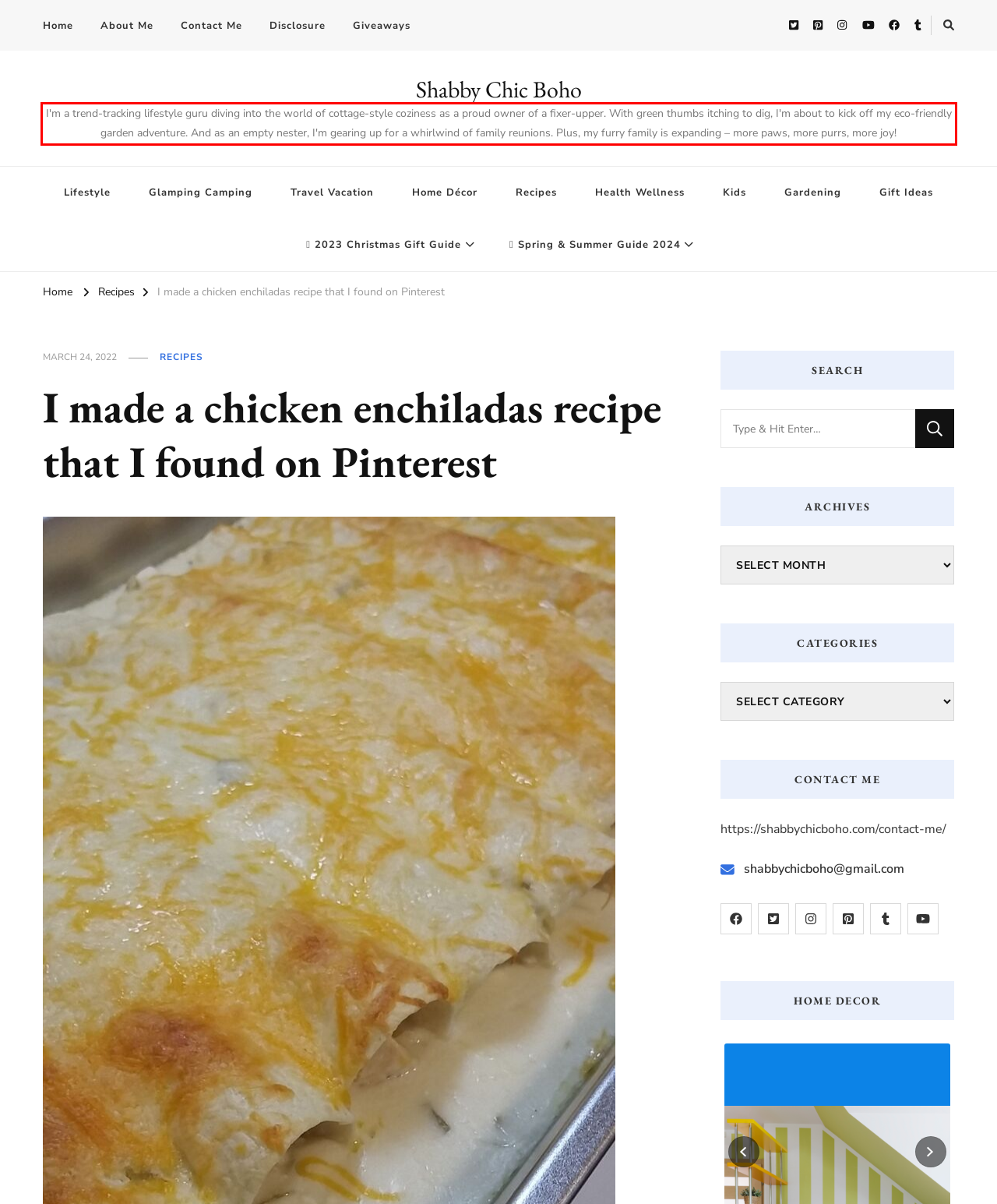Extract and provide the text found inside the red rectangle in the screenshot of the webpage.

I'm a trend-tracking lifestyle guru diving into the world of cottage-style coziness as a proud owner of a fixer-upper. With green thumbs itching to dig, I'm about to kick off my eco-friendly garden adventure. And as an empty nester, I'm gearing up for a whirlwind of family reunions. Plus, my furry family is expanding – more paws, more purrs, more joy!